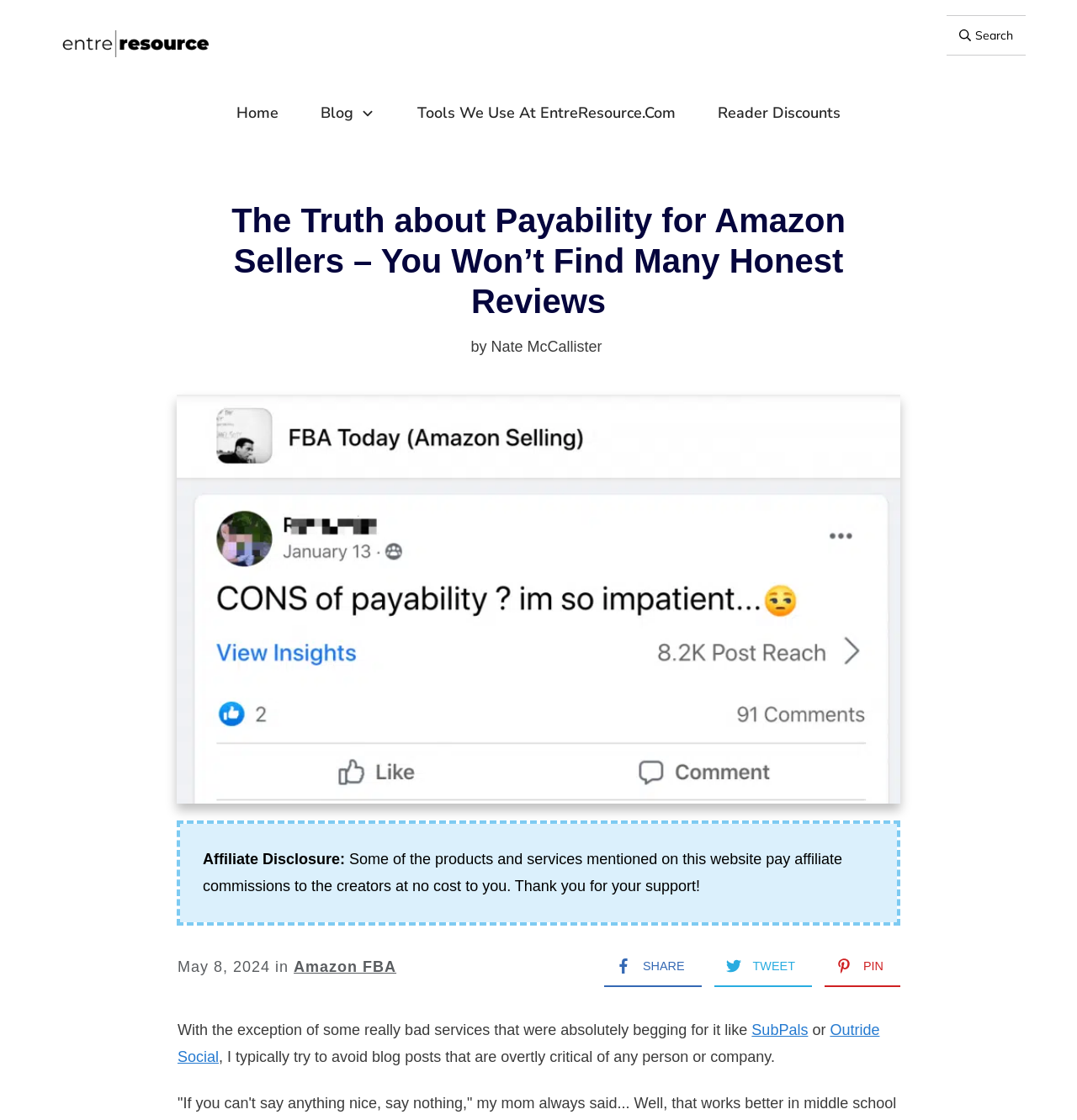Determine the bounding box coordinates of the clickable area required to perform the following instruction: "Read Nate McCallister's blog". The coordinates should be represented as four float numbers between 0 and 1: [left, top, right, bottom].

[0.456, 0.302, 0.559, 0.317]